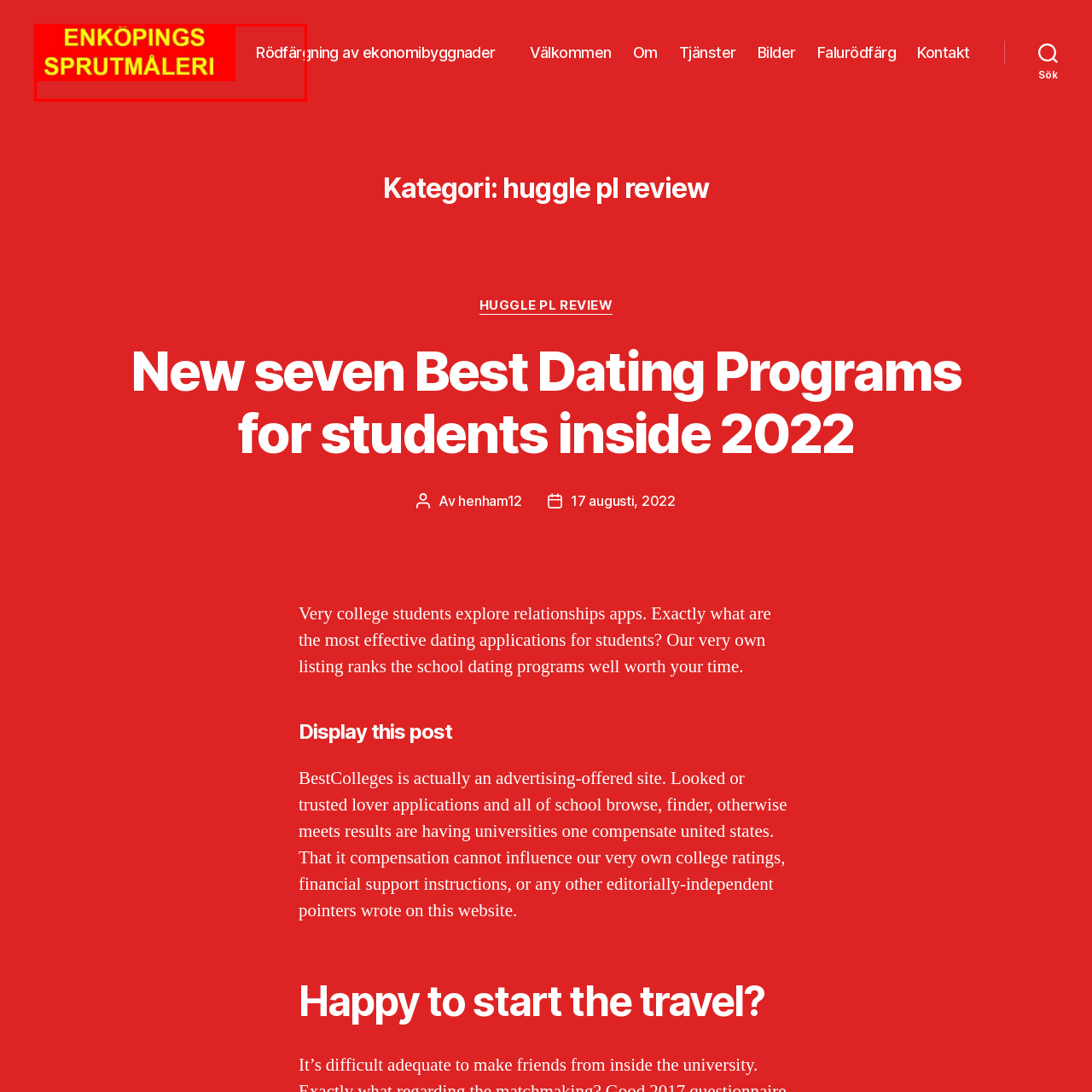What type of buildings are mentioned in the smaller caption?
Please interpret the image highlighted by the red bounding box and offer a detailed explanation based on what you observe visually.

The smaller caption 'Rödfärgning av ekonomibyggnader' translates to 'Red painting of economic buildings', which indicates that the type of buildings mentioned are economic buildings.